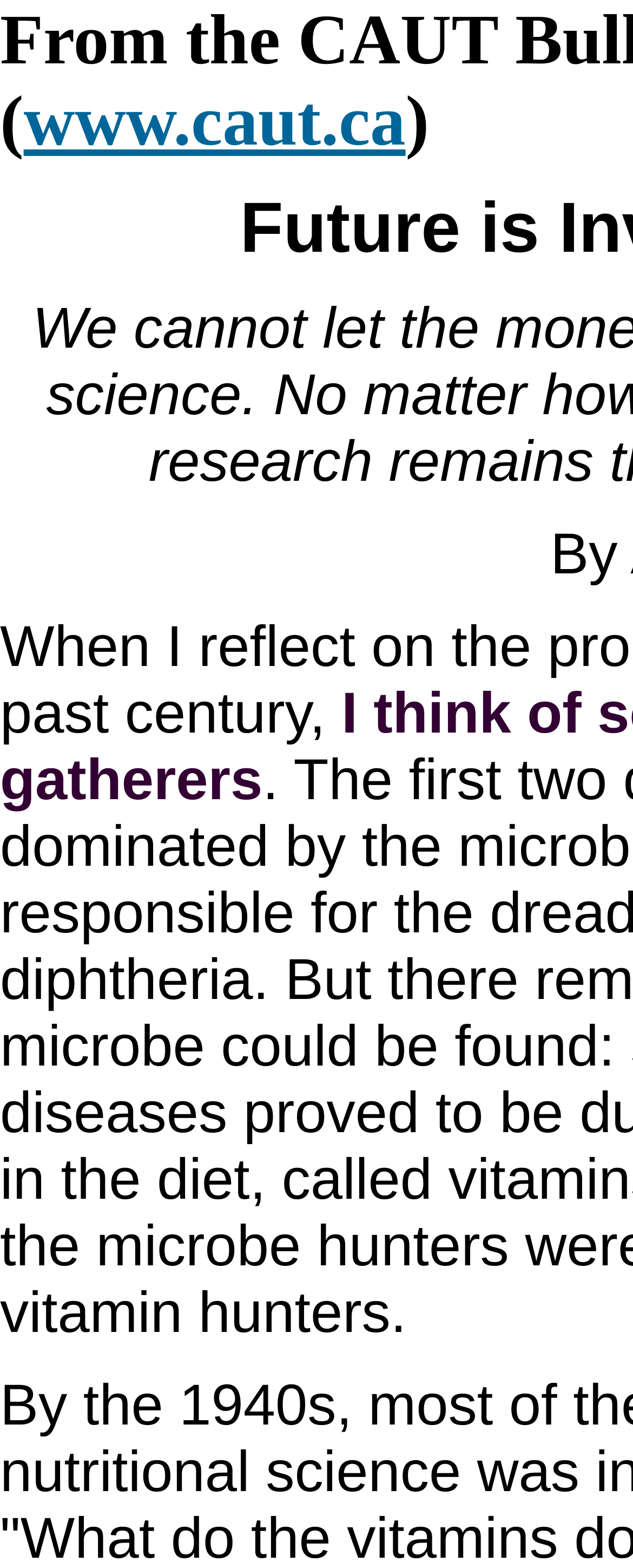Bounding box coordinates should be provided in the format (top-left x, top-left y, bottom-right x, bottom-right y) with all values between 0 and 1. Identify the bounding box for this UI element: www.caut.ca

[0.037, 0.053, 0.641, 0.103]